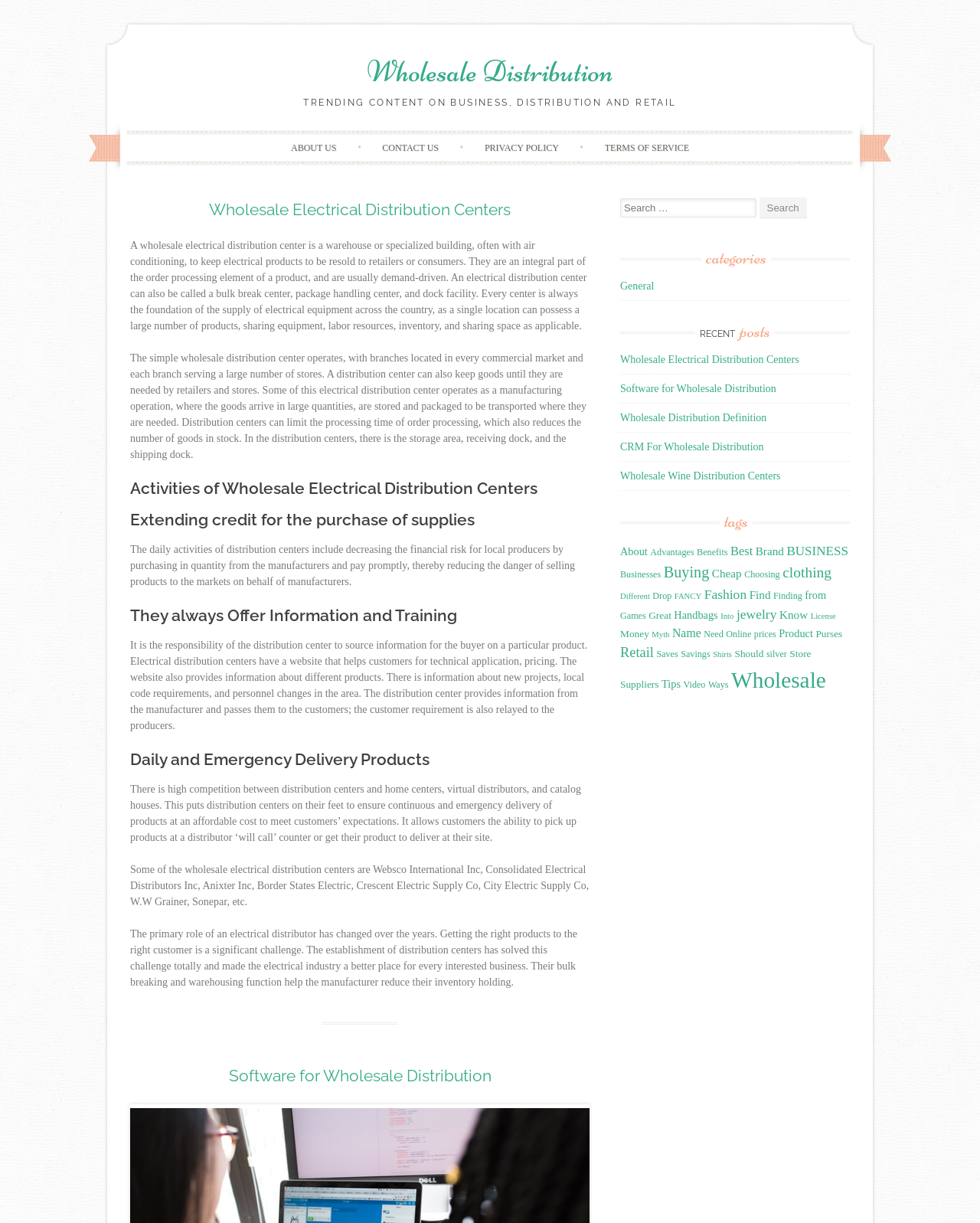What is the main topic of this webpage?
Offer a detailed and exhaustive answer to the question.

Based on the webpage's content, the main topic is wholesale distribution, which is evident from the headings and articles on the page, such as 'Wholesale Electrical Distribution Centers' and 'Activities of Wholesale Electrical Distribution Centers'.